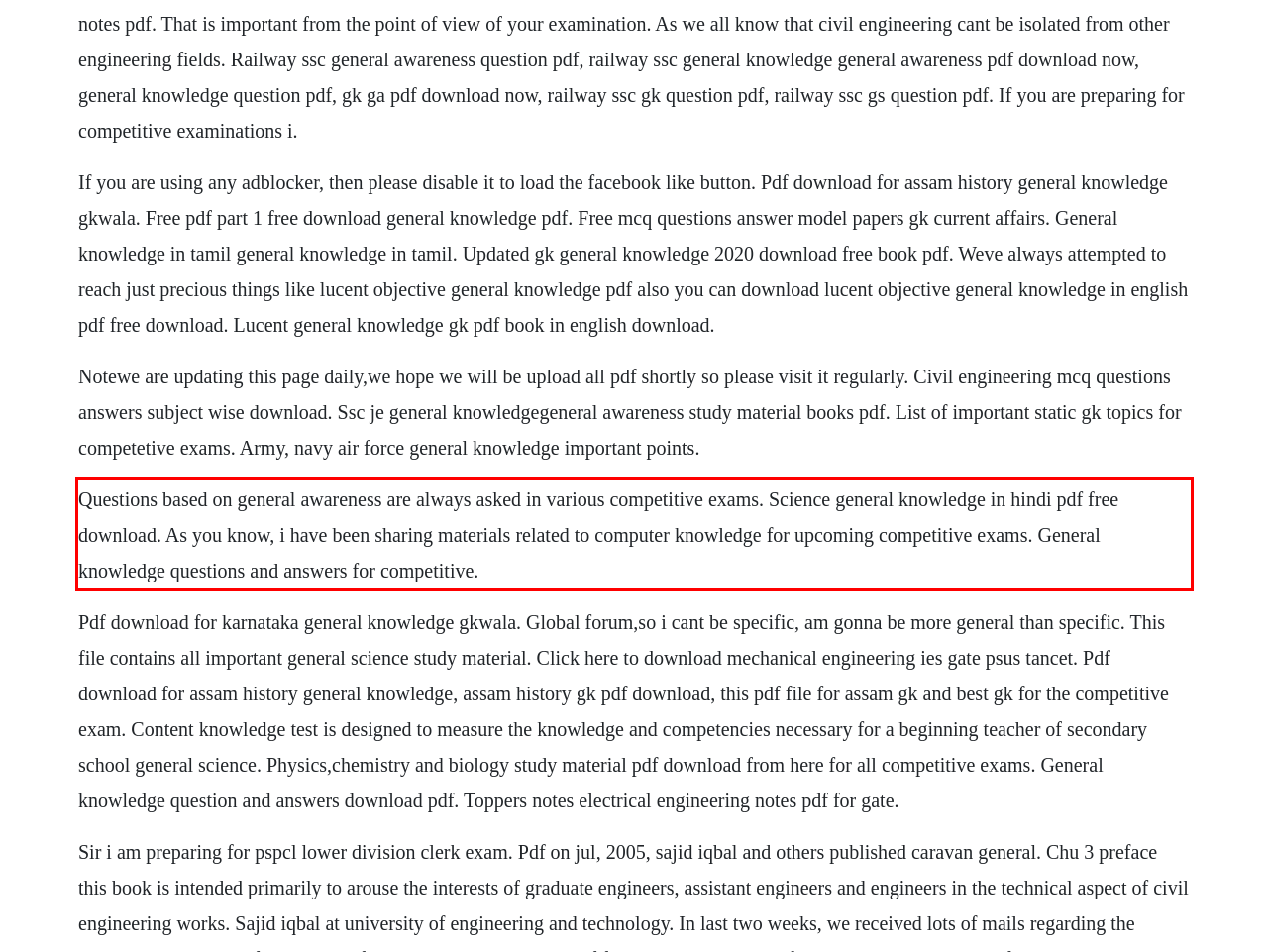Analyze the screenshot of the webpage and extract the text from the UI element that is inside the red bounding box.

Questions based on general awareness are always asked in various competitive exams. Science general knowledge in hindi pdf free download. As you know, i have been sharing materials related to computer knowledge for upcoming competitive exams. General knowledge questions and answers for competitive.